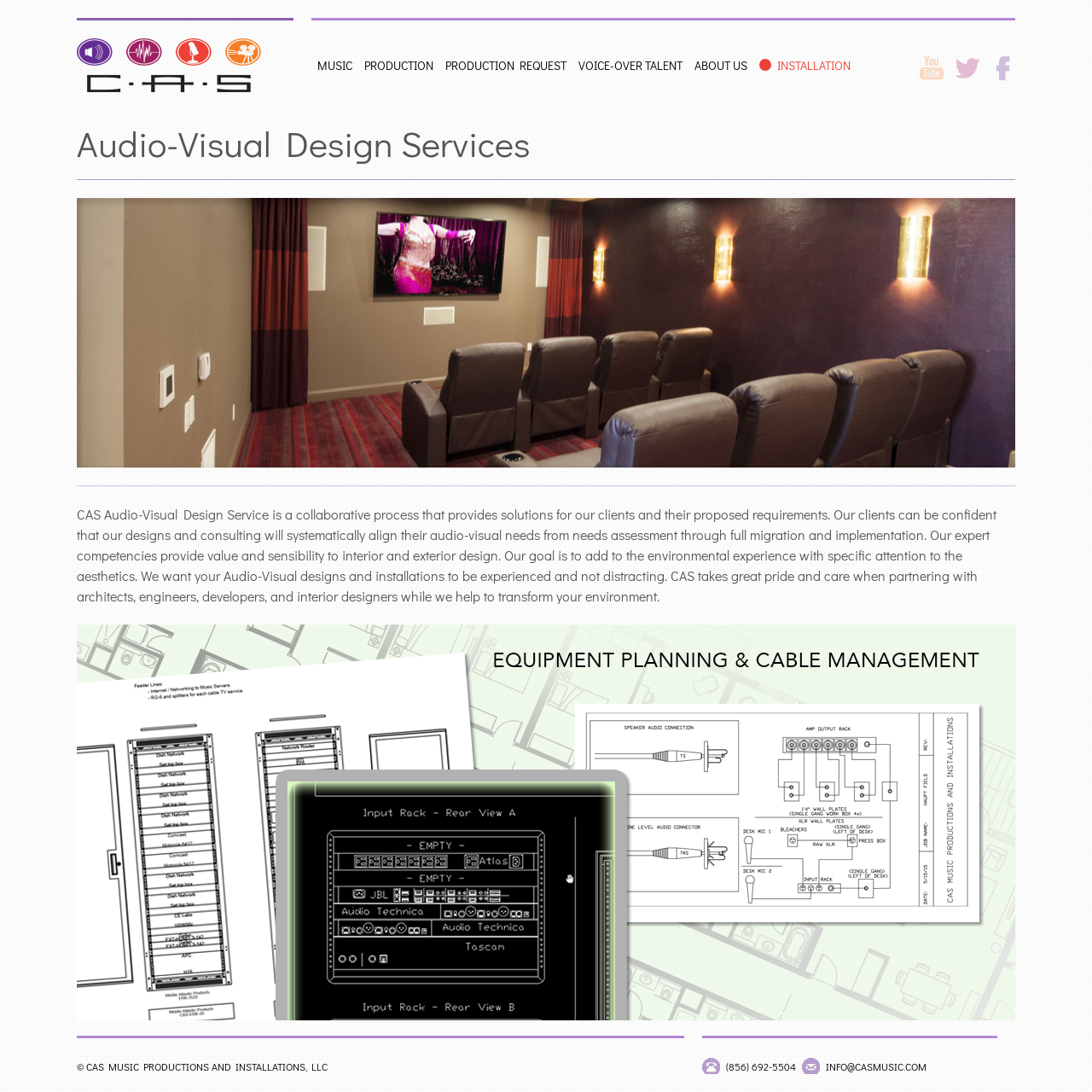Please identify the bounding box coordinates of the element I should click to complete this instruction: 'View the AUDIO-VISUAL DESIGN SERVICES page'. The coordinates should be given as four float numbers between 0 and 1, like this: [left, top, right, bottom].

[0.696, 0.09, 0.899, 0.123]